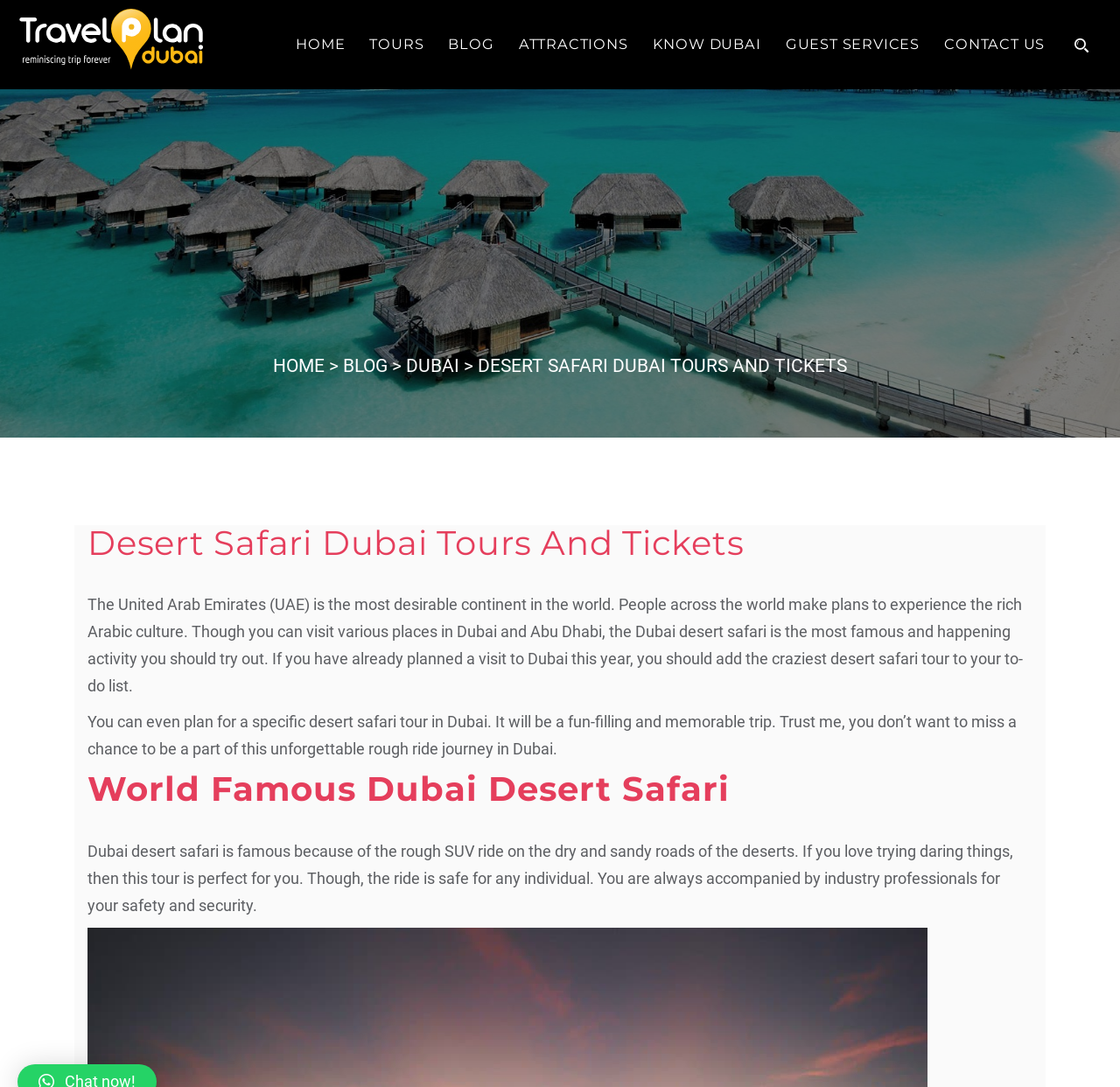Articulate a complete and detailed caption of the webpage elements.

The webpage is about Desert Safari Dubai Tours and Tickets, with a focus on travel planning in Dubai. At the top left corner, there is a small image and a link. Below it, there is a navigation menu with links to different sections of the website, including HOME, TOURS, BLOG, ATTRACTIONS, KNOW DUBAI, GUEST SERVICES, and CONTACT US. 

On the right side of the navigation menu, there is a small icon represented by '\ue95a'. Below the navigation menu, there is another set of links, including HOME, BLOG, DUBAI, and DESERT SAFARI DUBAI TOURS AND TICKETS. 

The main content of the webpage is divided into sections. The first section has a heading "Desert Safari Dubai Tours And Tickets" and a paragraph of text that describes the Dubai desert safari as a famous and happening activity in Dubai. 

Below this section, there is another section with a heading "World Famous Dubai Desert Safari" and a paragraph of text that explains why the Dubai desert safari is famous, highlighting the rough SUV ride on the dry and sandy roads of the deserts.